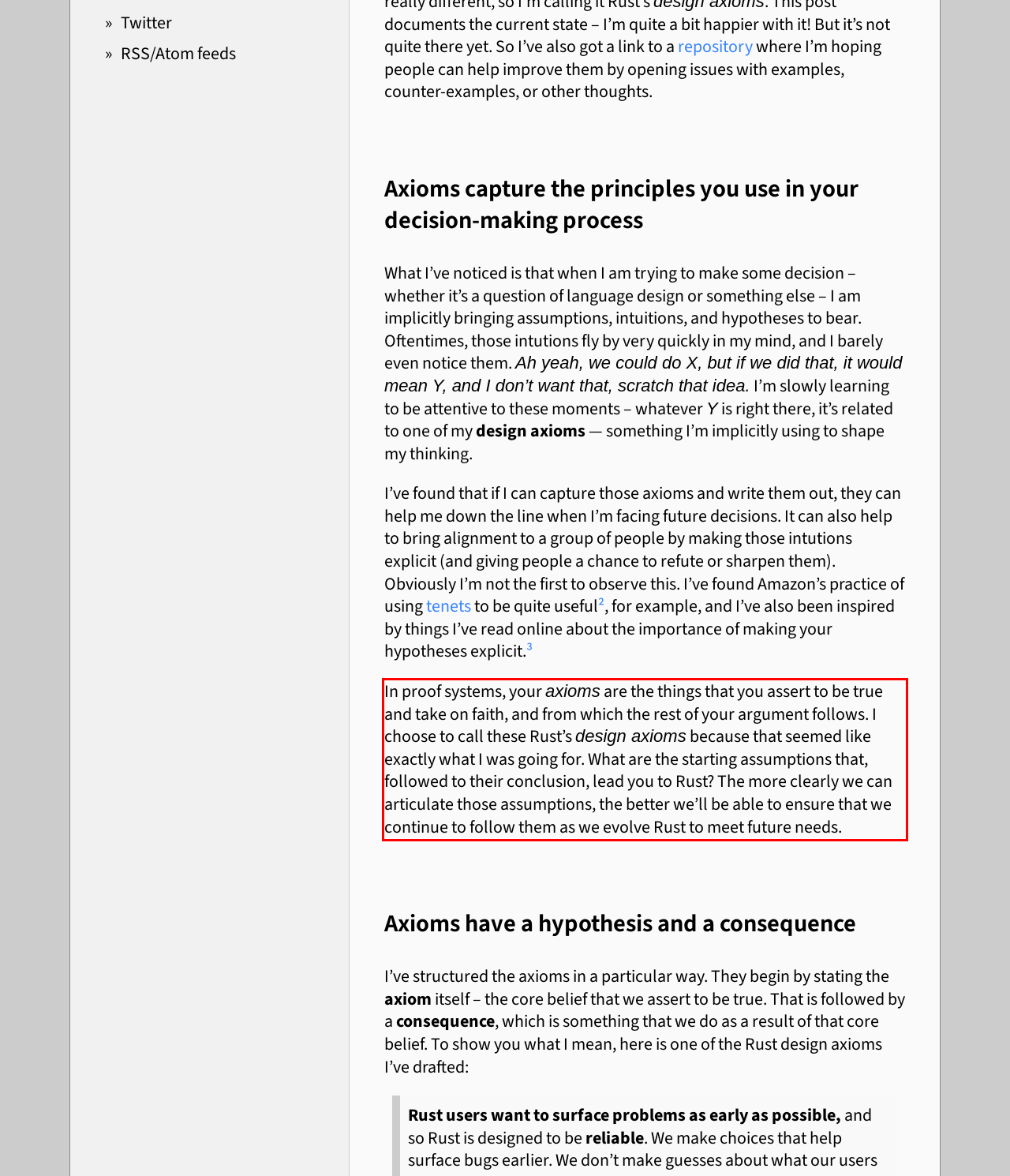Look at the webpage screenshot and recognize the text inside the red bounding box.

In proof systems, your axioms are the things that you assert to be true and take on faith, and from which the rest of your argument follows. I choose to call these Rust’s design axioms because that seemed like exactly what I was going for. What are the starting assumptions that, followed to their conclusion, lead you to Rust? The more clearly we can articulate those assumptions, the better we’ll be able to ensure that we continue to follow them as we evolve Rust to meet future needs.